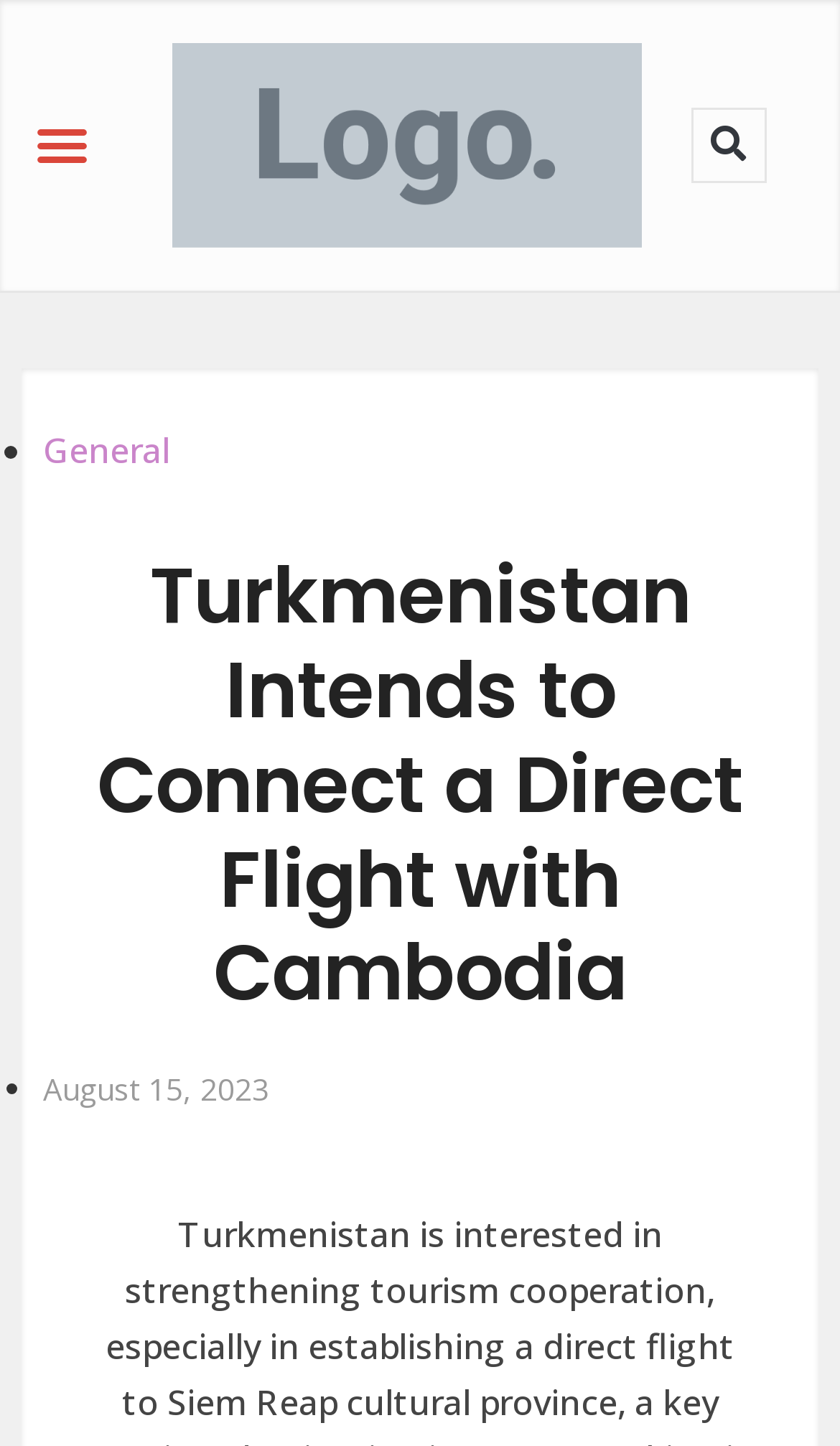Please give a succinct answer using a single word or phrase:
What is the date mentioned in the webpage?

August 15, 2023